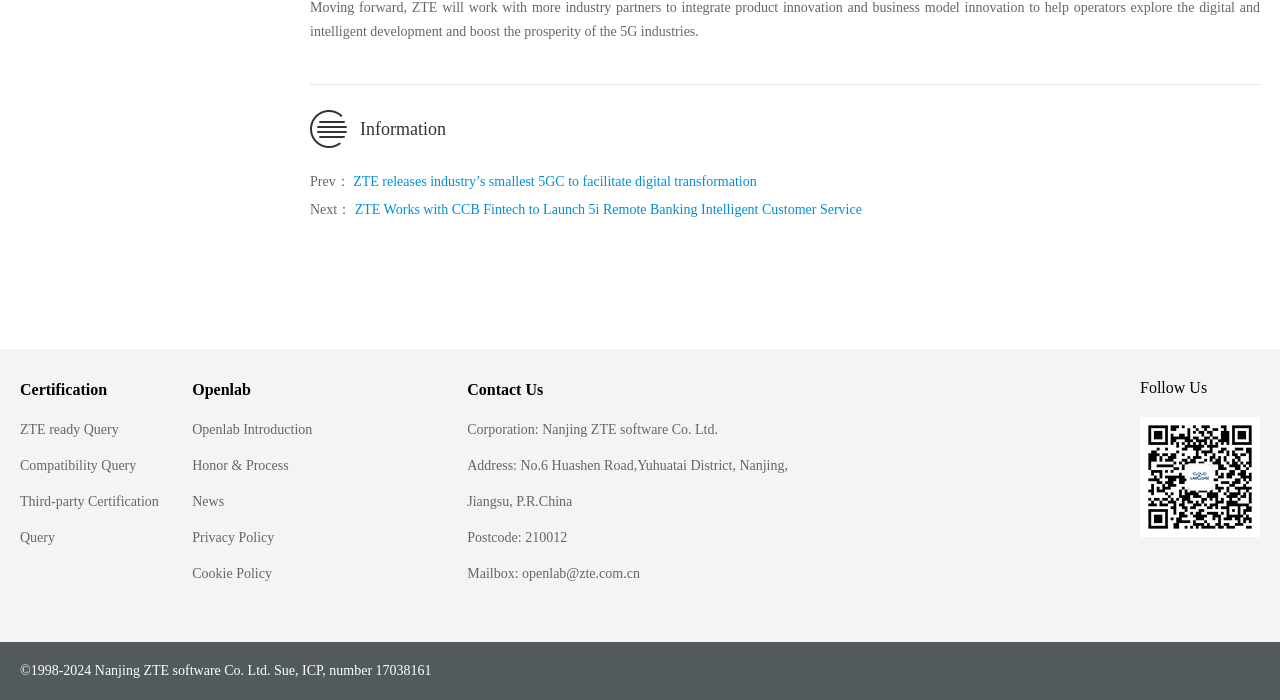Answer the following inquiry with a single word or phrase:
What is Openlab?

Introduction